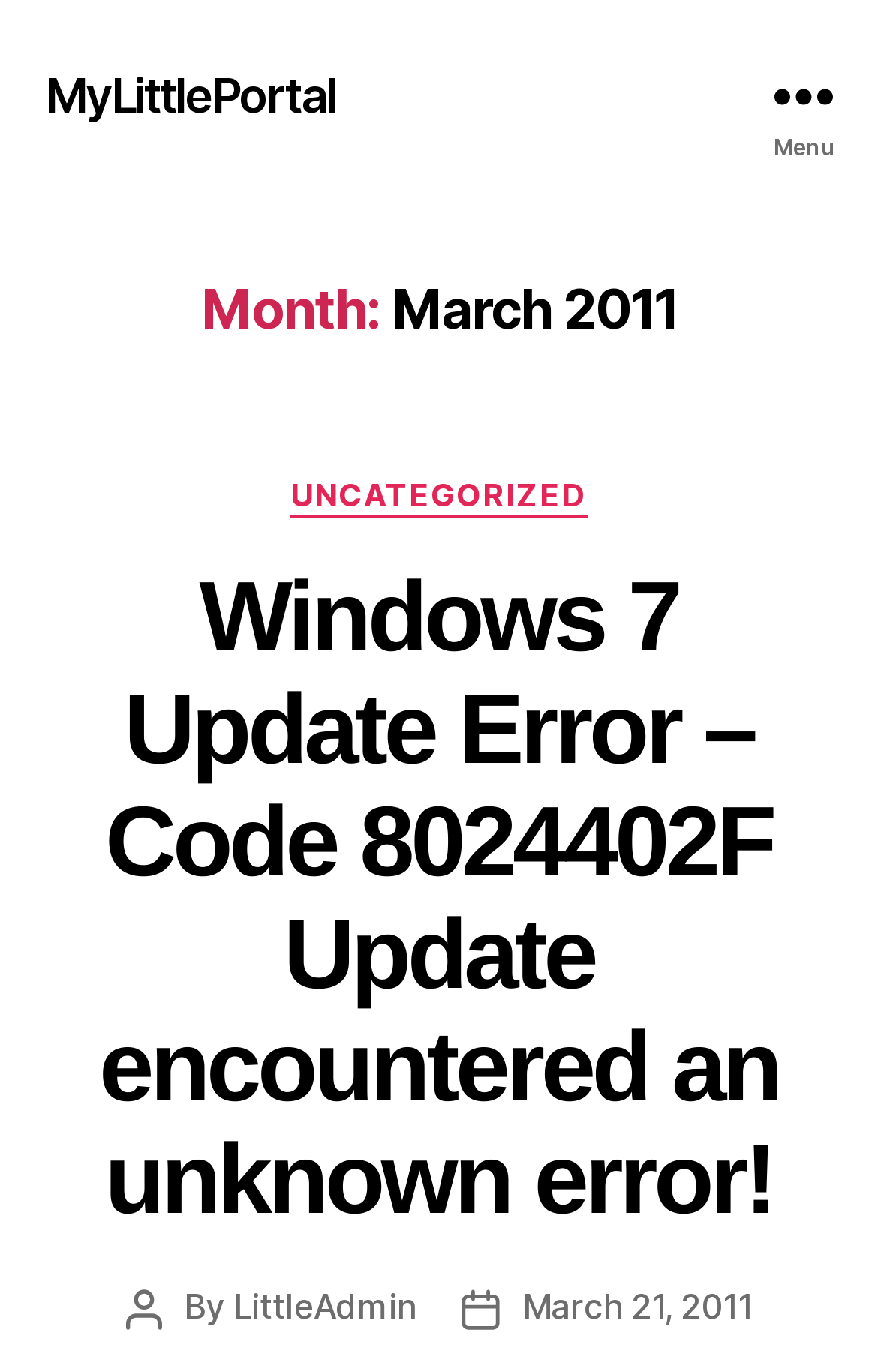Respond with a single word or phrase to the following question:
What is the title of the first article?

Windows 7 Update Error – Code 8024402F Update encountered an unknown error!